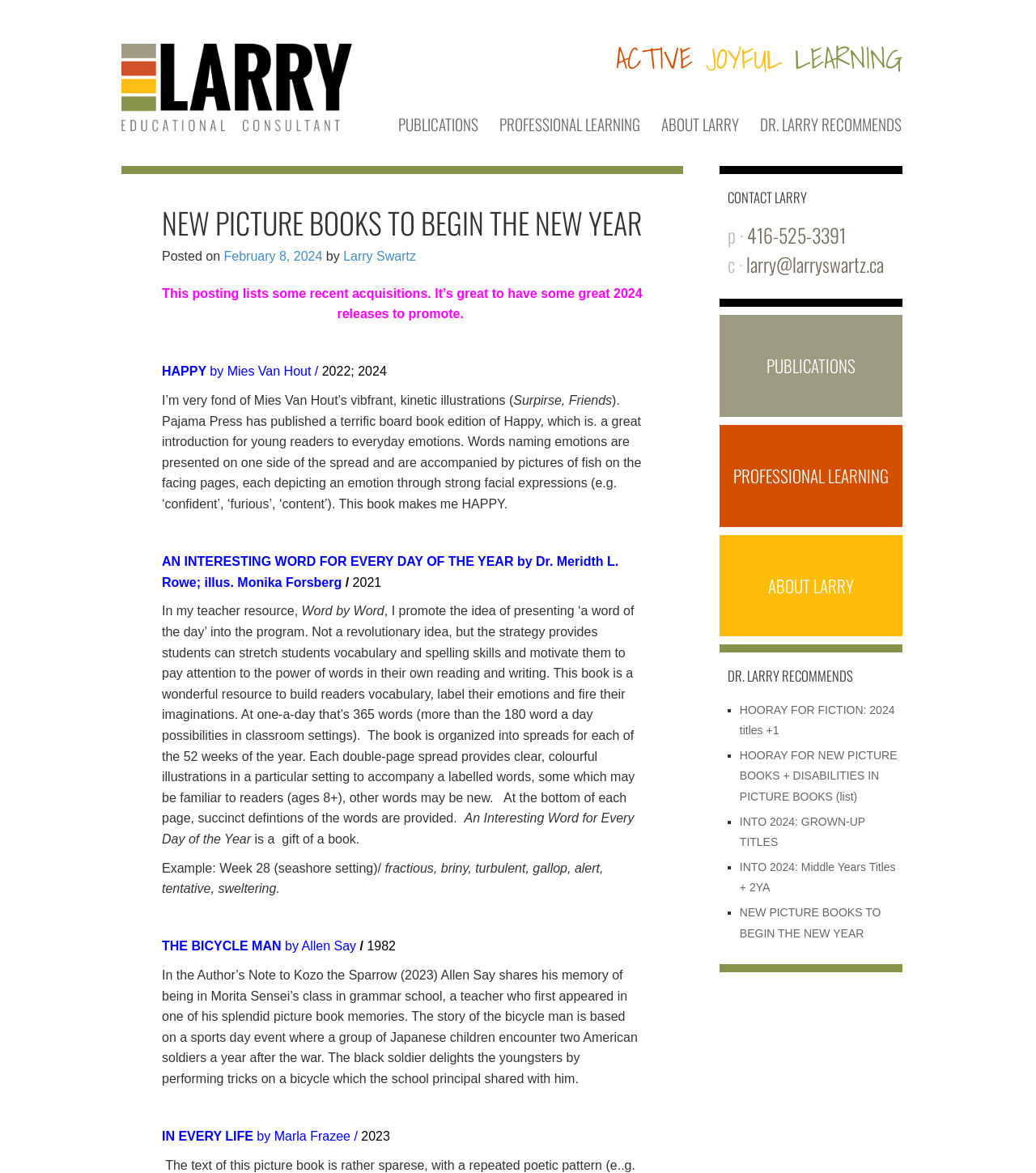How many links are there in the 'CONTACT LARRY' section?
Please craft a detailed and exhaustive response to the question.

I found the answer by looking at the 'CONTACT LARRY' section and counting the number of links, which are '416-525-3391', 'larry@larryswartz.ca', and two empty links.